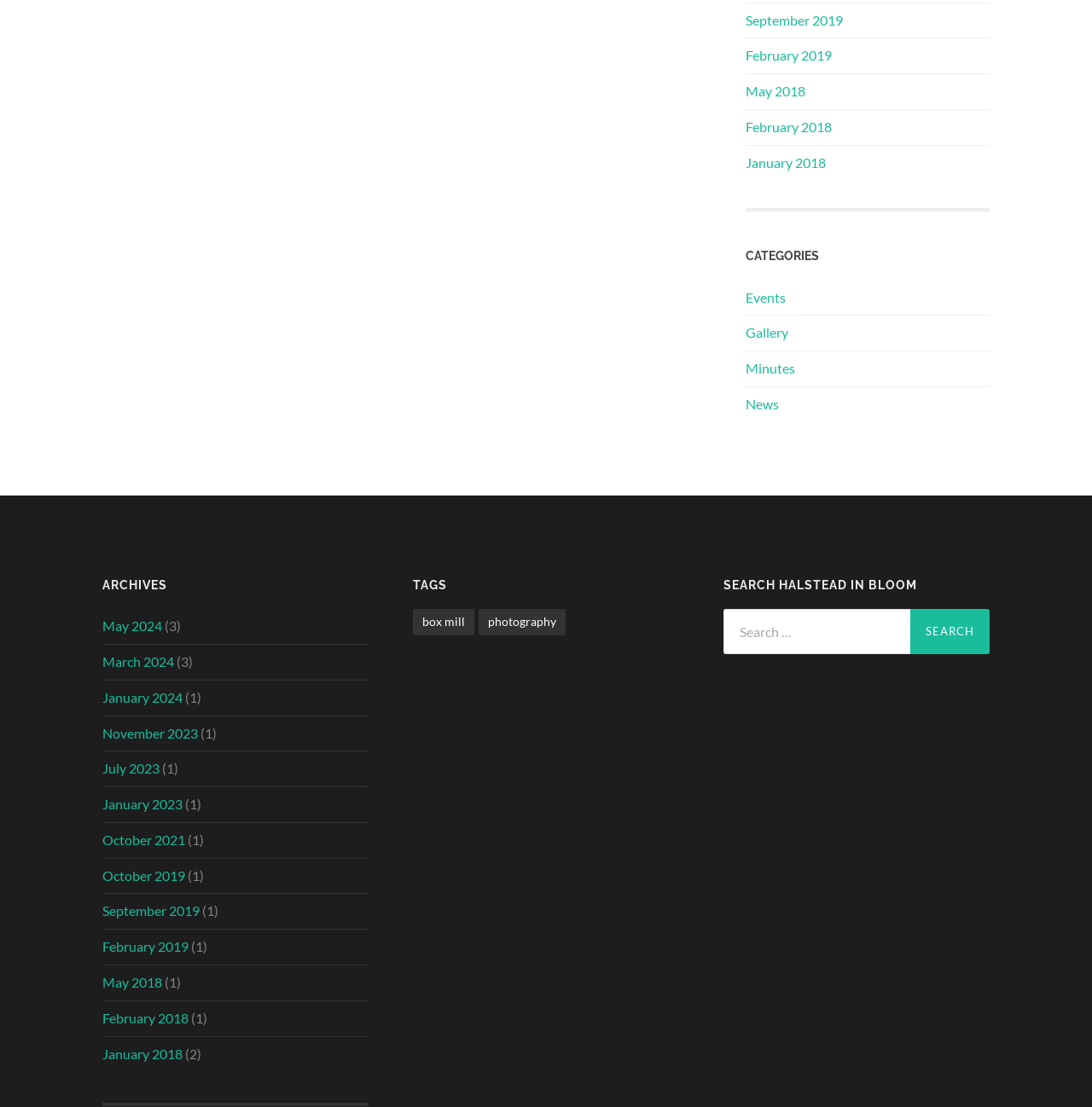Pinpoint the bounding box coordinates of the clickable element needed to complete the instruction: "Search for something in the search box". The coordinates should be provided as four float numbers between 0 and 1: [left, top, right, bottom].

[0.662, 0.55, 0.906, 0.591]